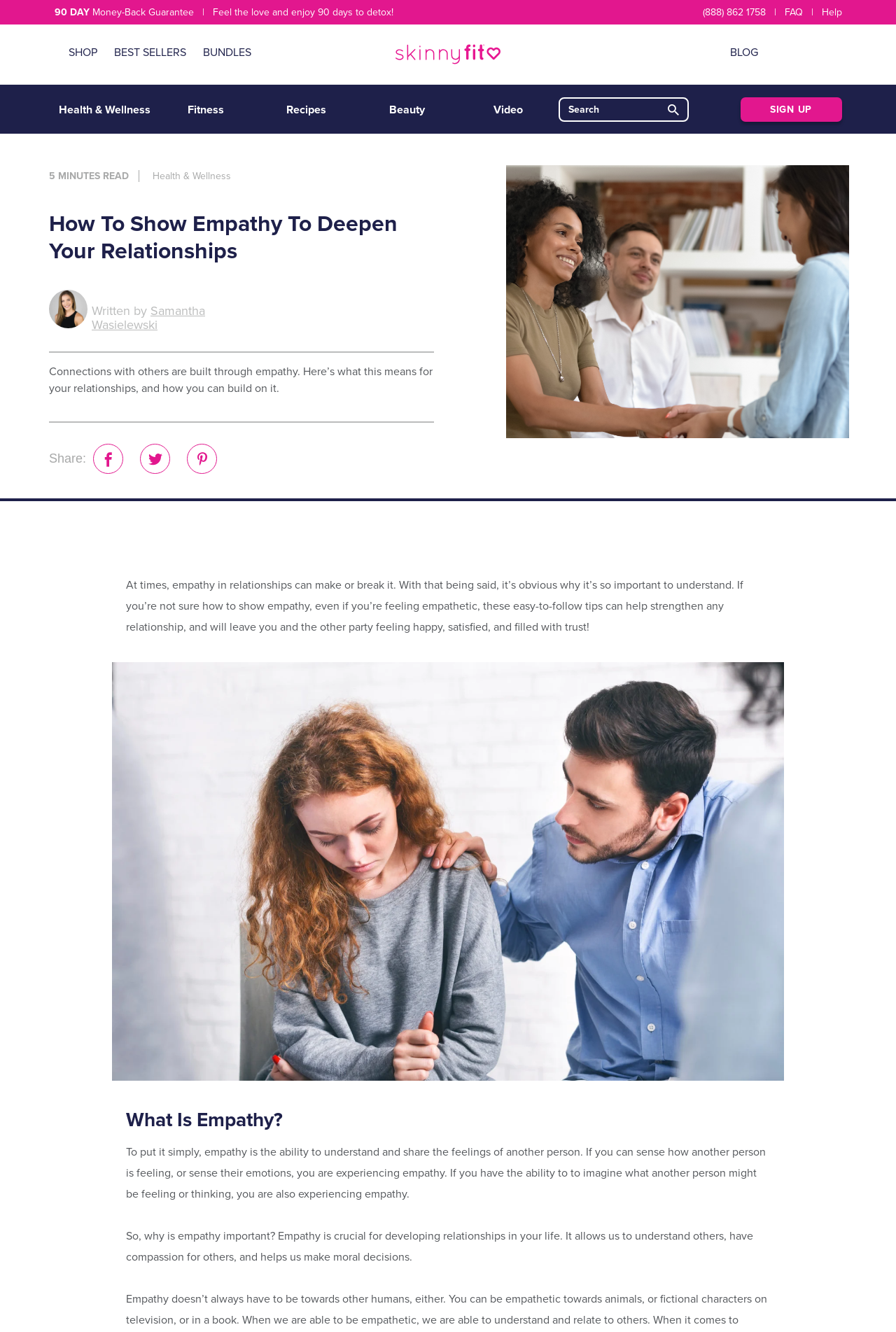Please answer the following question using a single word or phrase: 
What is the search function for?

To search the website